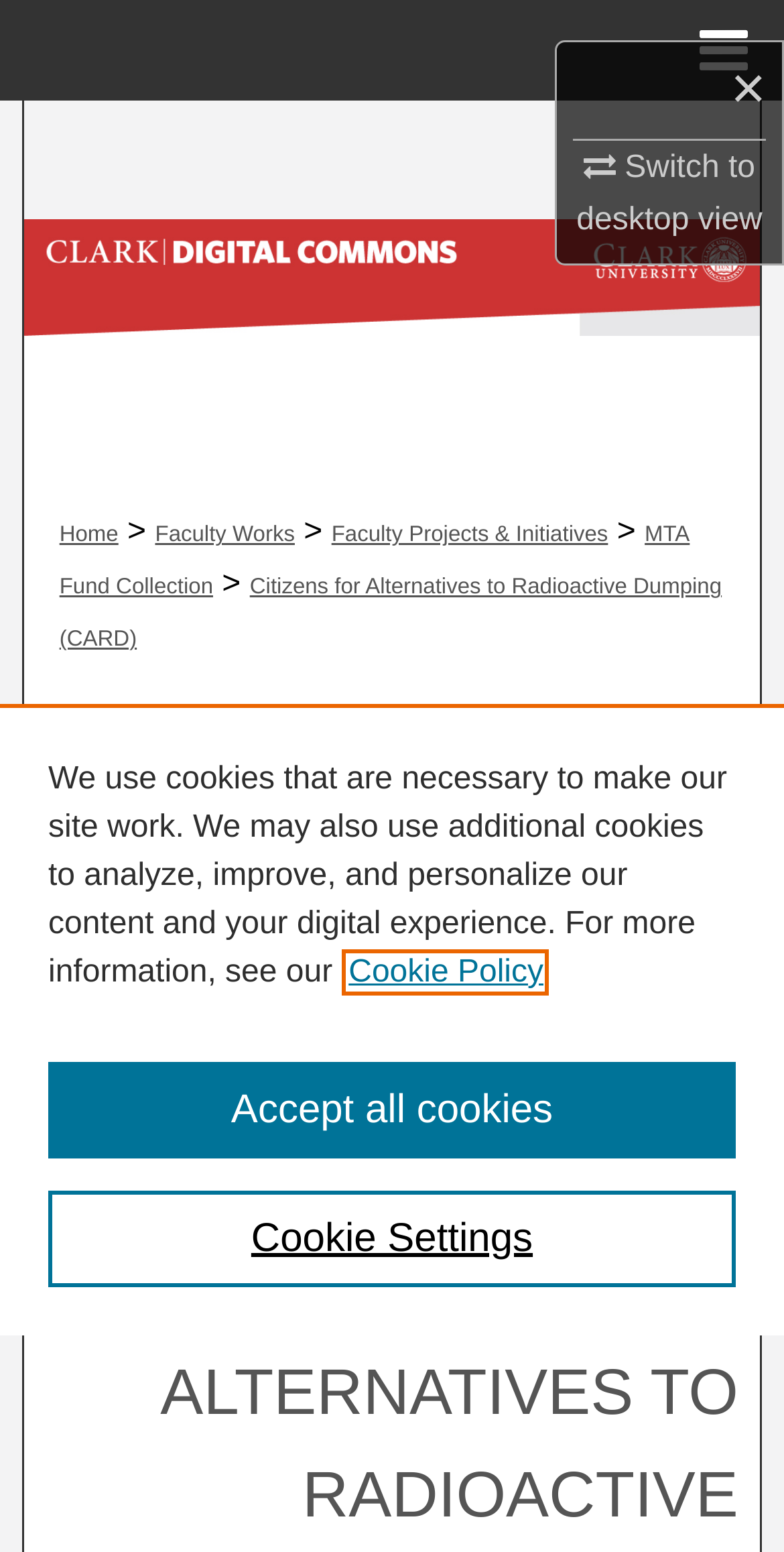Identify the bounding box coordinates of the region that should be clicked to execute the following instruction: "Browse Collections".

[0.0, 0.13, 1.0, 0.194]